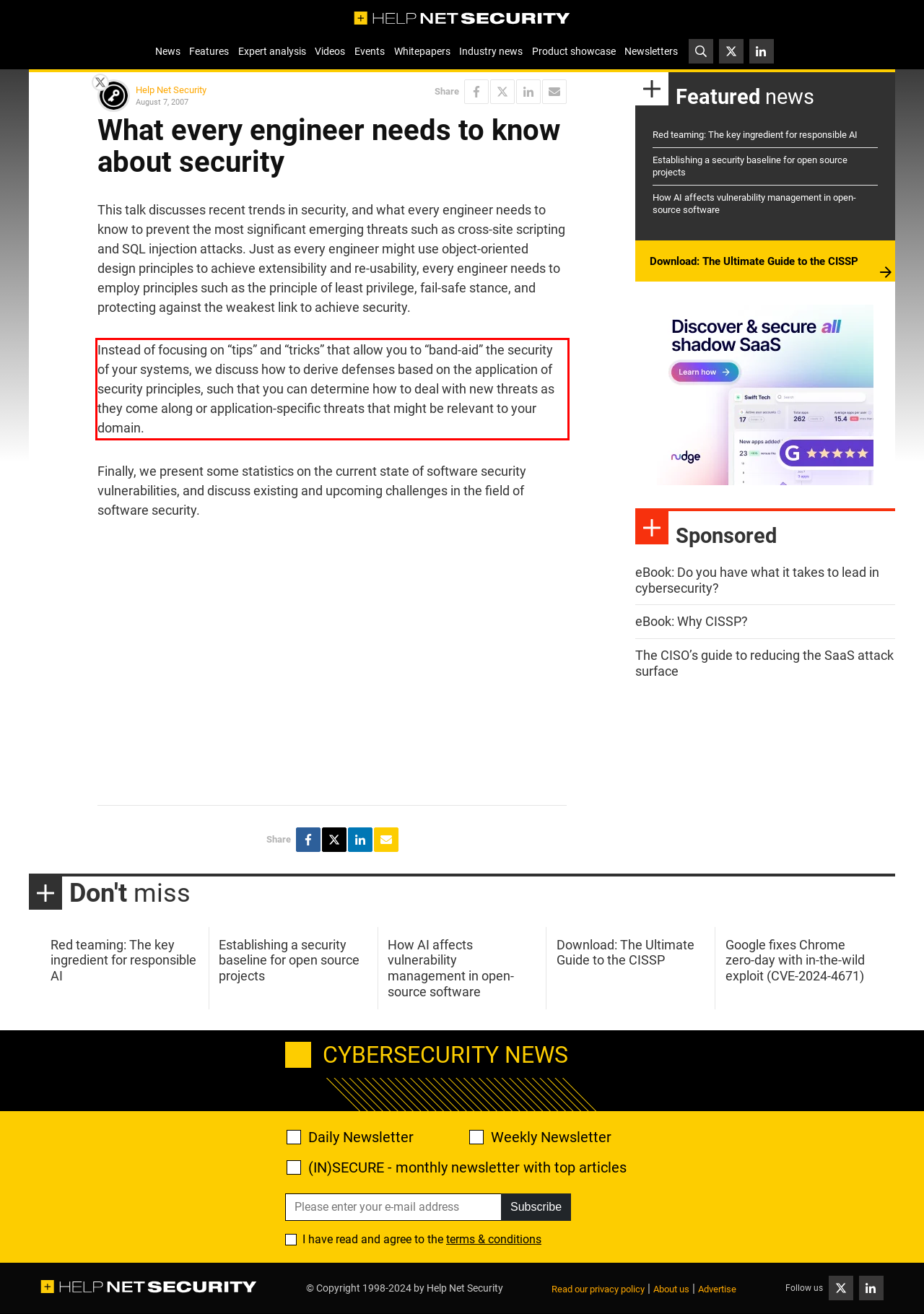Examine the webpage screenshot, find the red bounding box, and extract the text content within this marked area.

Instead of focusing on “tips” and “tricks” that allow you to “band-aid” the security of your systems, we discuss how to derive defenses based on the application of security principles, such that you can determine how to deal with new threats as they come along or application-specific threats that might be relevant to your domain.